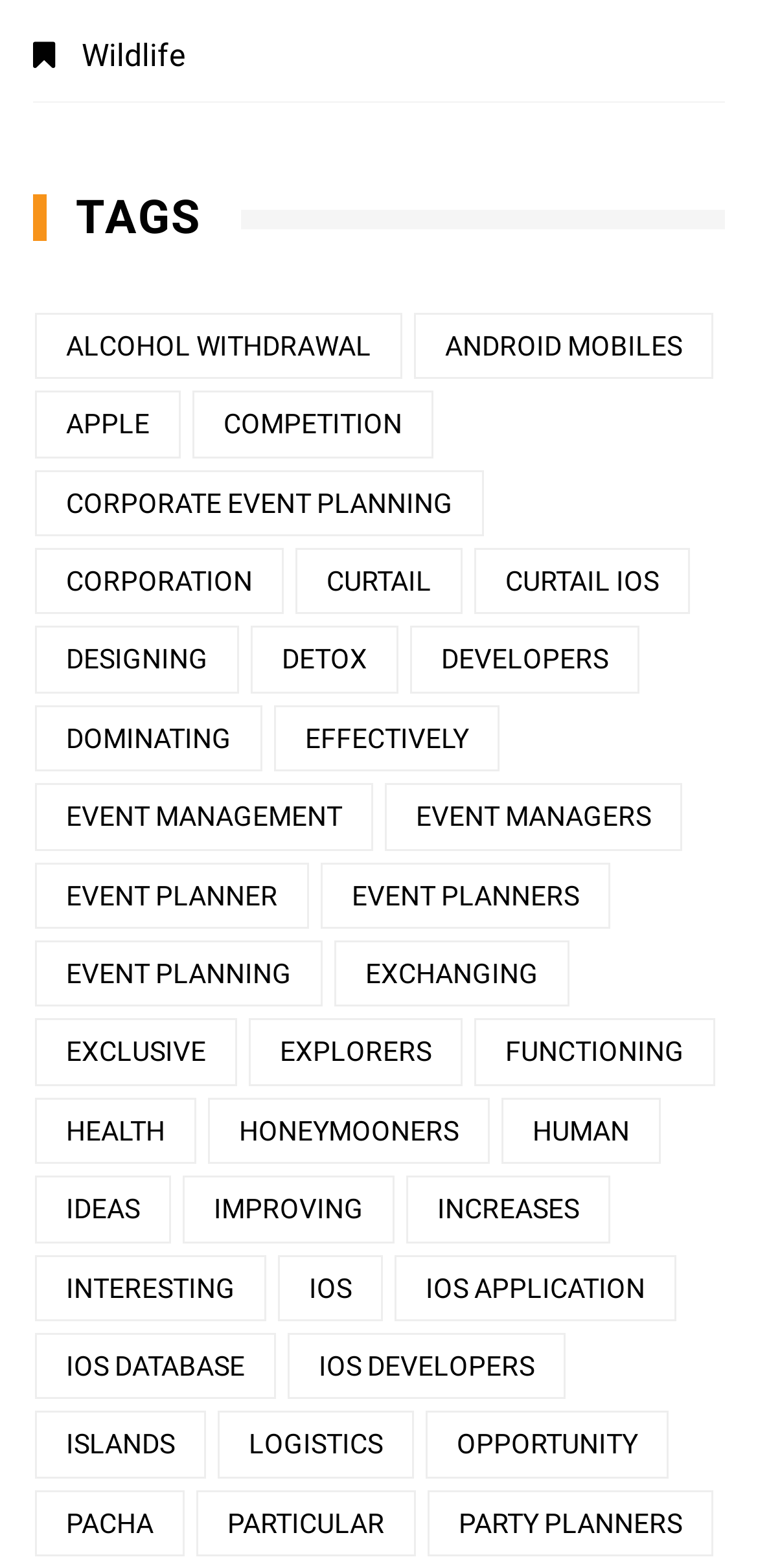Please identify the bounding box coordinates of the area that needs to be clicked to fulfill the following instruction: "Contact us."

None